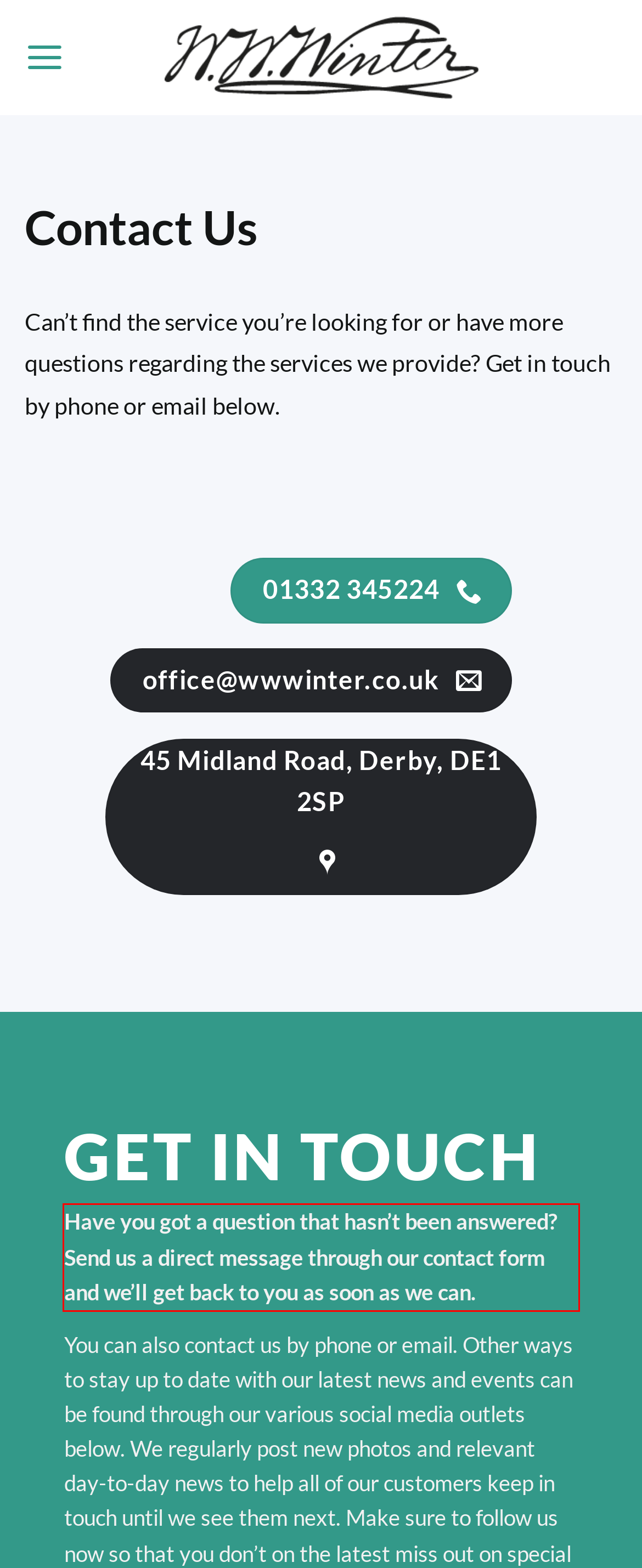Perform OCR on the text inside the red-bordered box in the provided screenshot and output the content.

Have you got a question that hasn’t been answered? Send us a direct message through our contact form and we’ll get back to you as soon as we can.